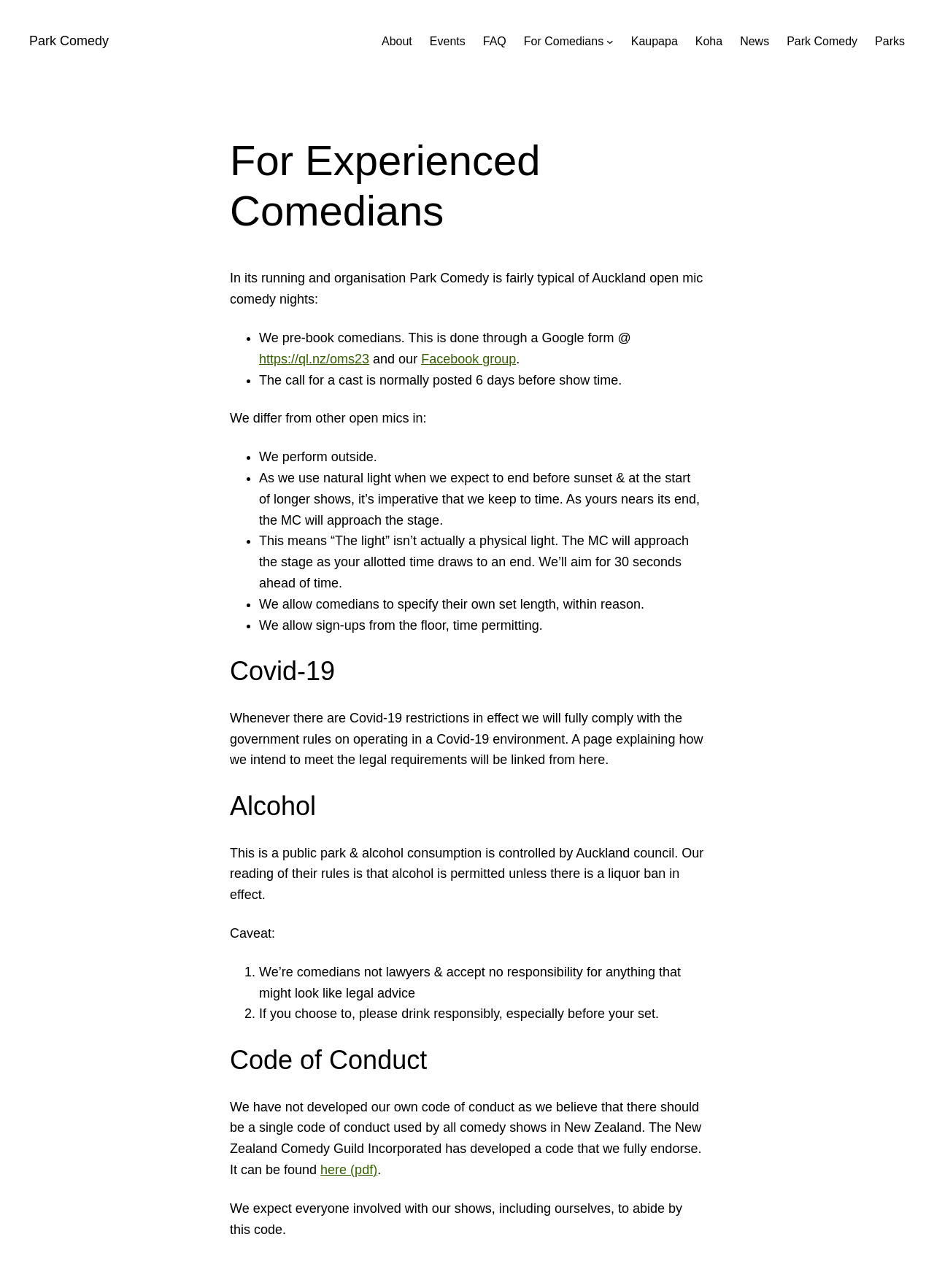Find the bounding box coordinates of the element to click in order to complete this instruction: "Click on the 'Kaupapa' link". The bounding box coordinates must be four float numbers between 0 and 1, denoted as [left, top, right, bottom].

[0.676, 0.025, 0.726, 0.039]